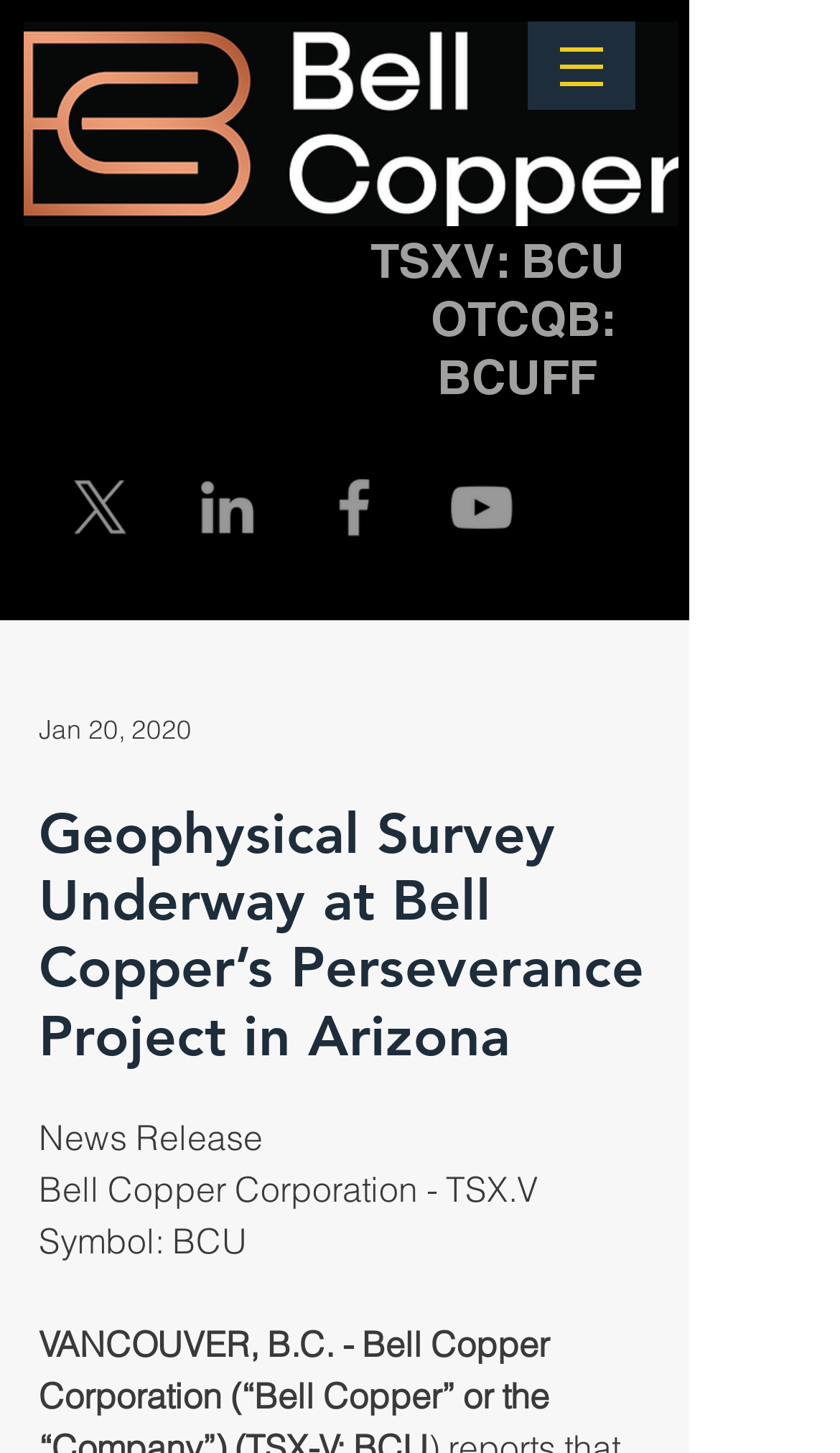Determine the bounding box of the UI element mentioned here: "aria-label="Grey YouTube Icon"". The coordinates must be in the format [left, top, right, bottom] with values ranging from 0 to 1.

[0.528, 0.323, 0.618, 0.375]